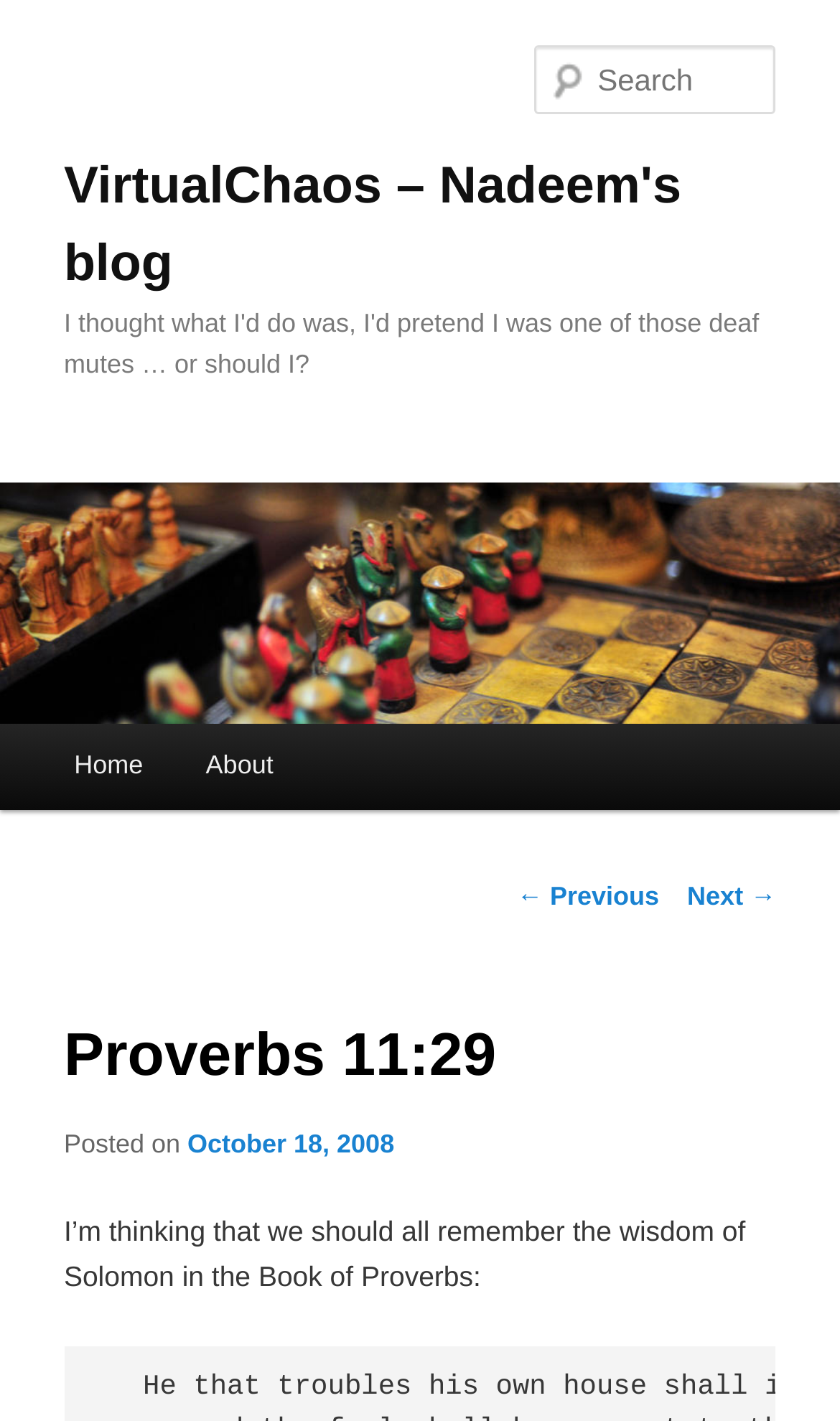What is the name of the blog?
Based on the screenshot, give a detailed explanation to answer the question.

The name of the blog can be found in the heading element at the top of the page, which reads 'VirtualChaos – Nadeem's blog'.